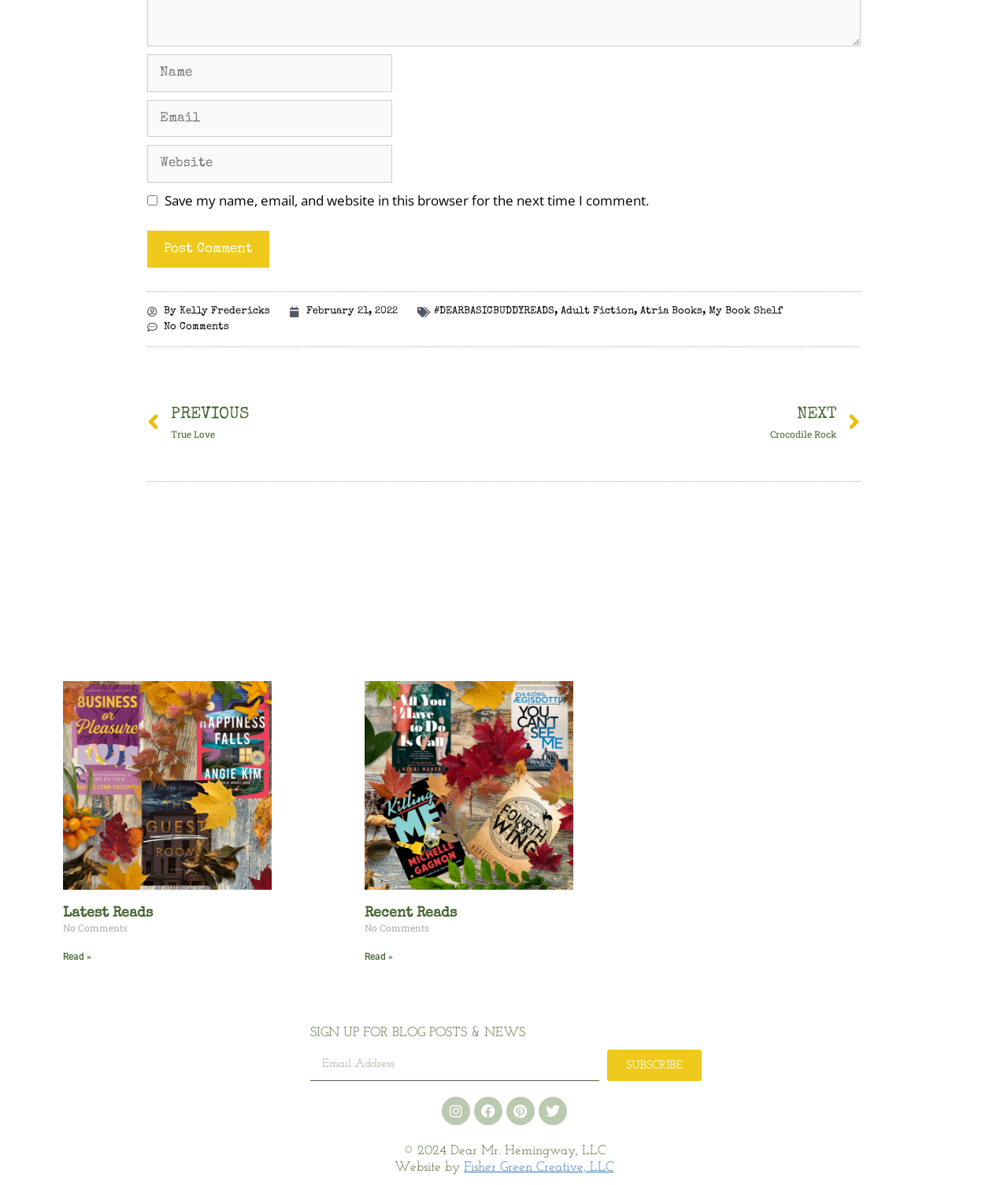From the details in the image, provide a thorough response to the question: What is the label of the first text box?

The first text box has an OCR text of 'Name' and is located at the top of the page, suggesting that it is a field for users to input their name.